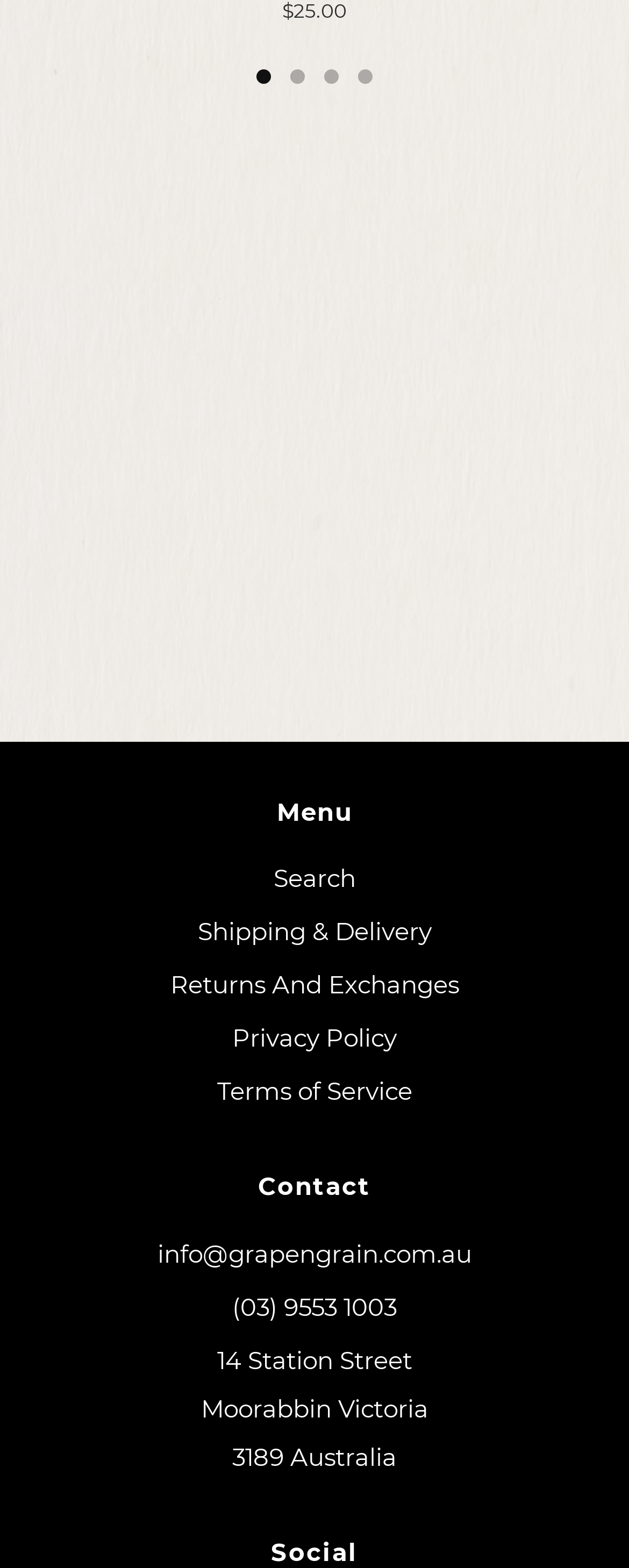Please mark the clickable region by giving the bounding box coordinates needed to complete this instruction: "Enter email address".

[0.108, 0.3, 0.892, 0.349]